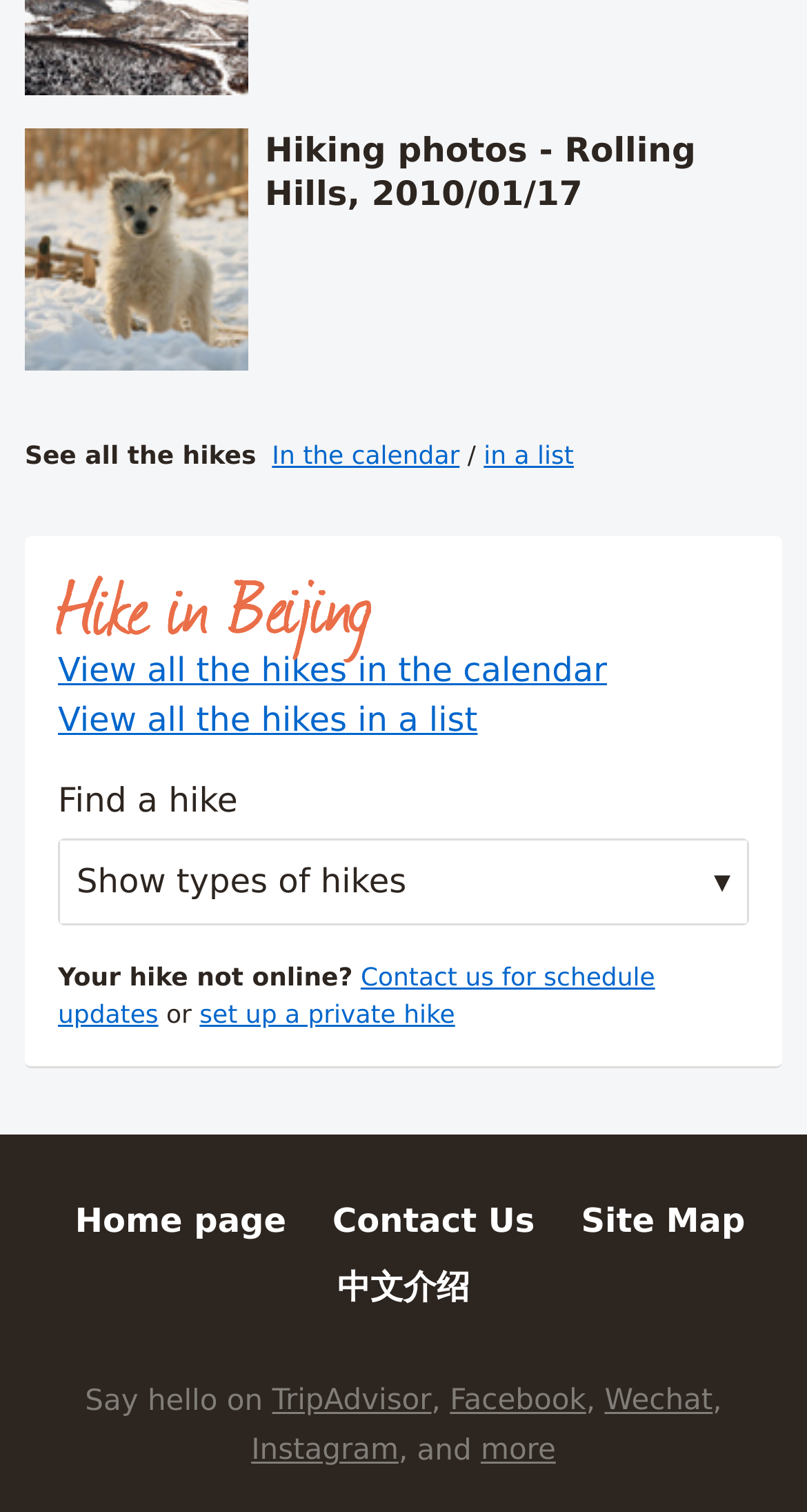Please identify the bounding box coordinates of the element's region that I should click in order to complete the following instruction: "Find a hike". The bounding box coordinates consist of four float numbers between 0 and 1, i.e., [left, top, right, bottom].

[0.072, 0.515, 0.928, 0.543]